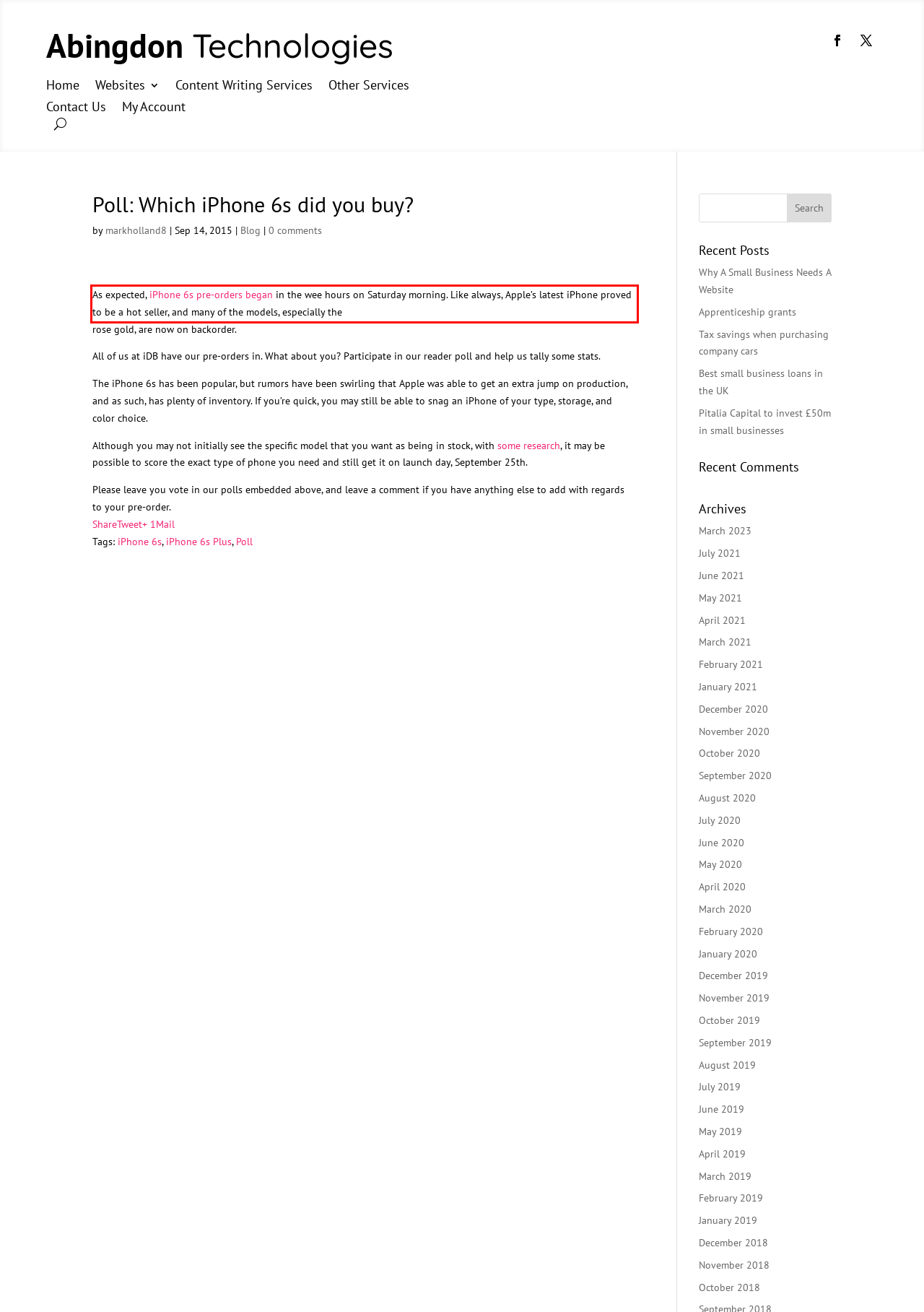There is a UI element on the webpage screenshot marked by a red bounding box. Extract and generate the text content from within this red box.

As expected, iPhone 6s pre-orders began in the wee hours on Saturday morning. Like always, Apple’s latest iPhone proved to be a hot seller, and many of the models, especially the